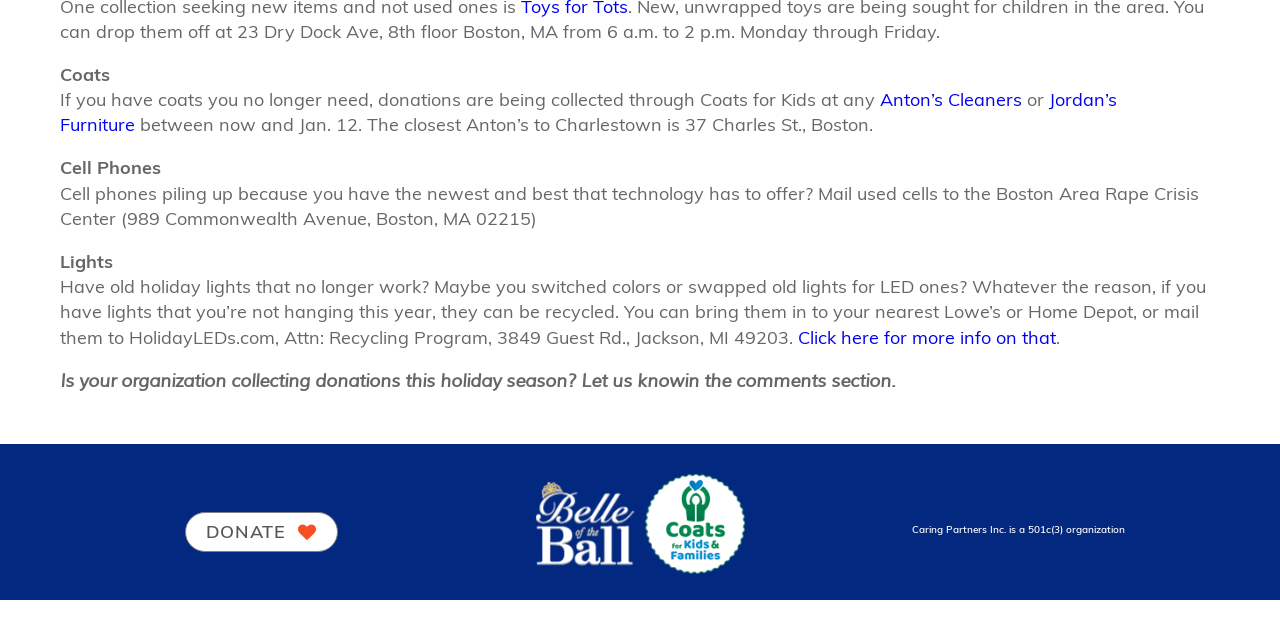Using the provided element description, identify the bounding box coordinates as (top-left x, top-left y, bottom-right x, bottom-right y). Ensure all values are between 0 and 1. Description: About Us

None